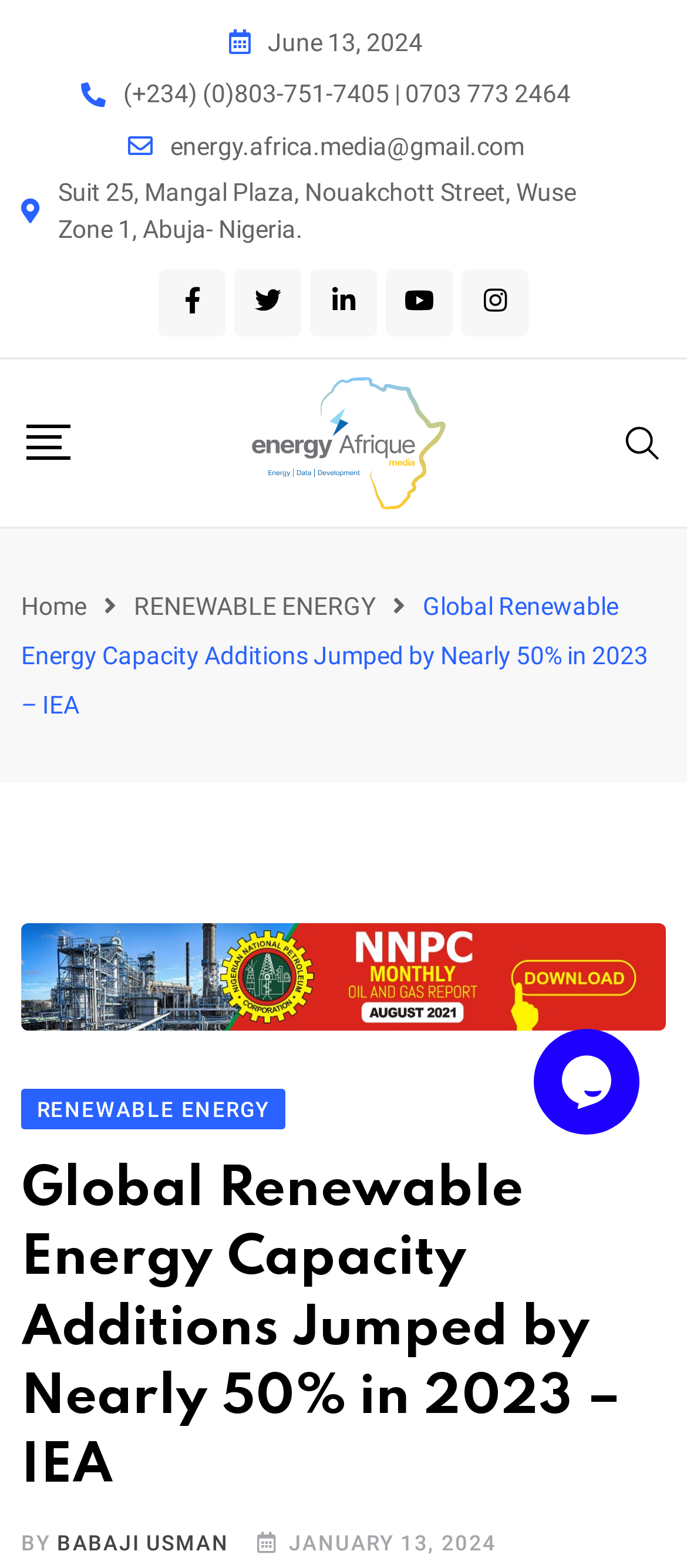Show the bounding box coordinates for the HTML element described as: "energy.africa.media@gmail.com".

[0.247, 0.084, 0.763, 0.102]